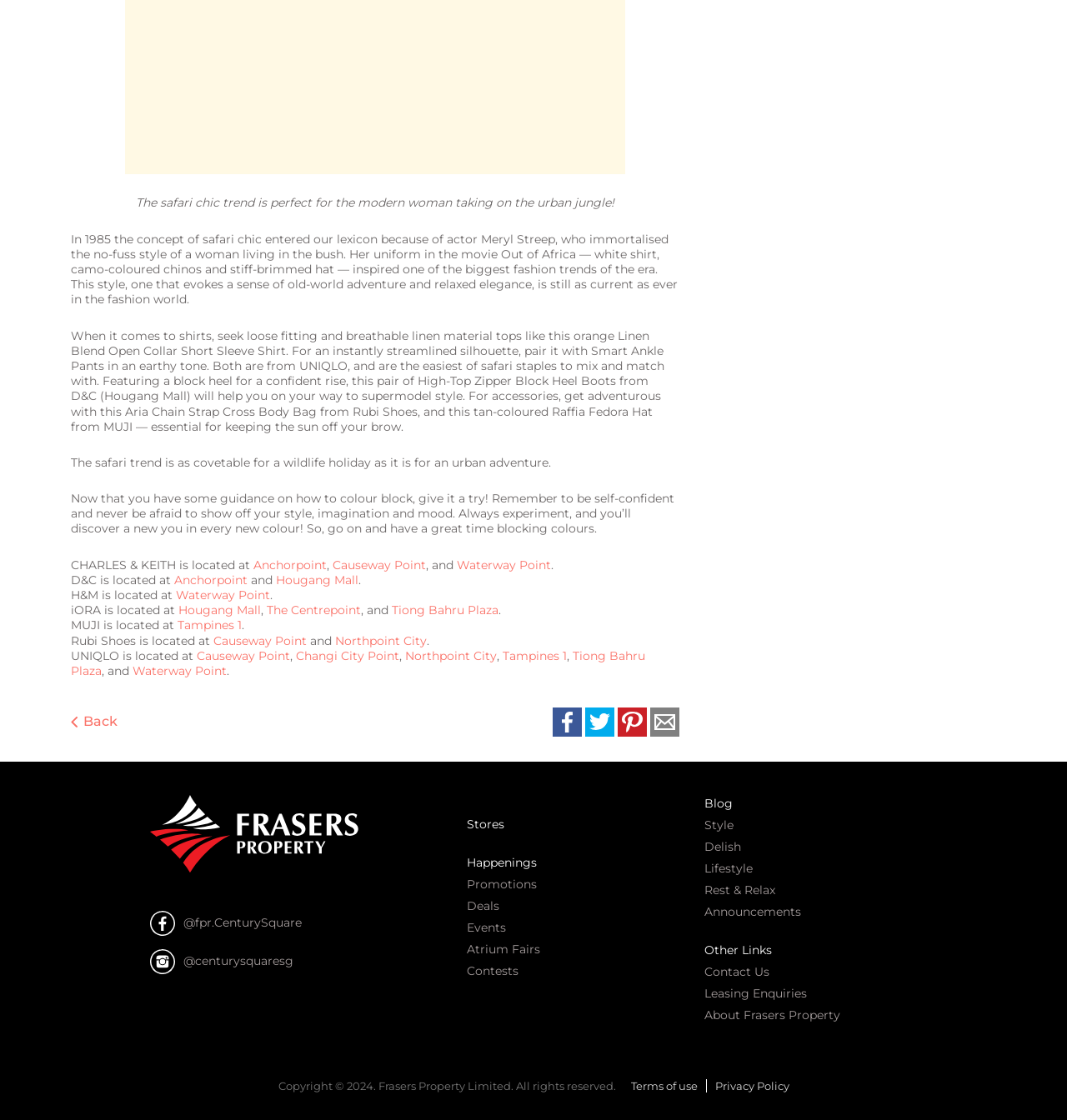Identify the bounding box coordinates of the clickable region to carry out the given instruction: "Read about the safari chic trend".

[0.124, 0.174, 0.579, 0.188]